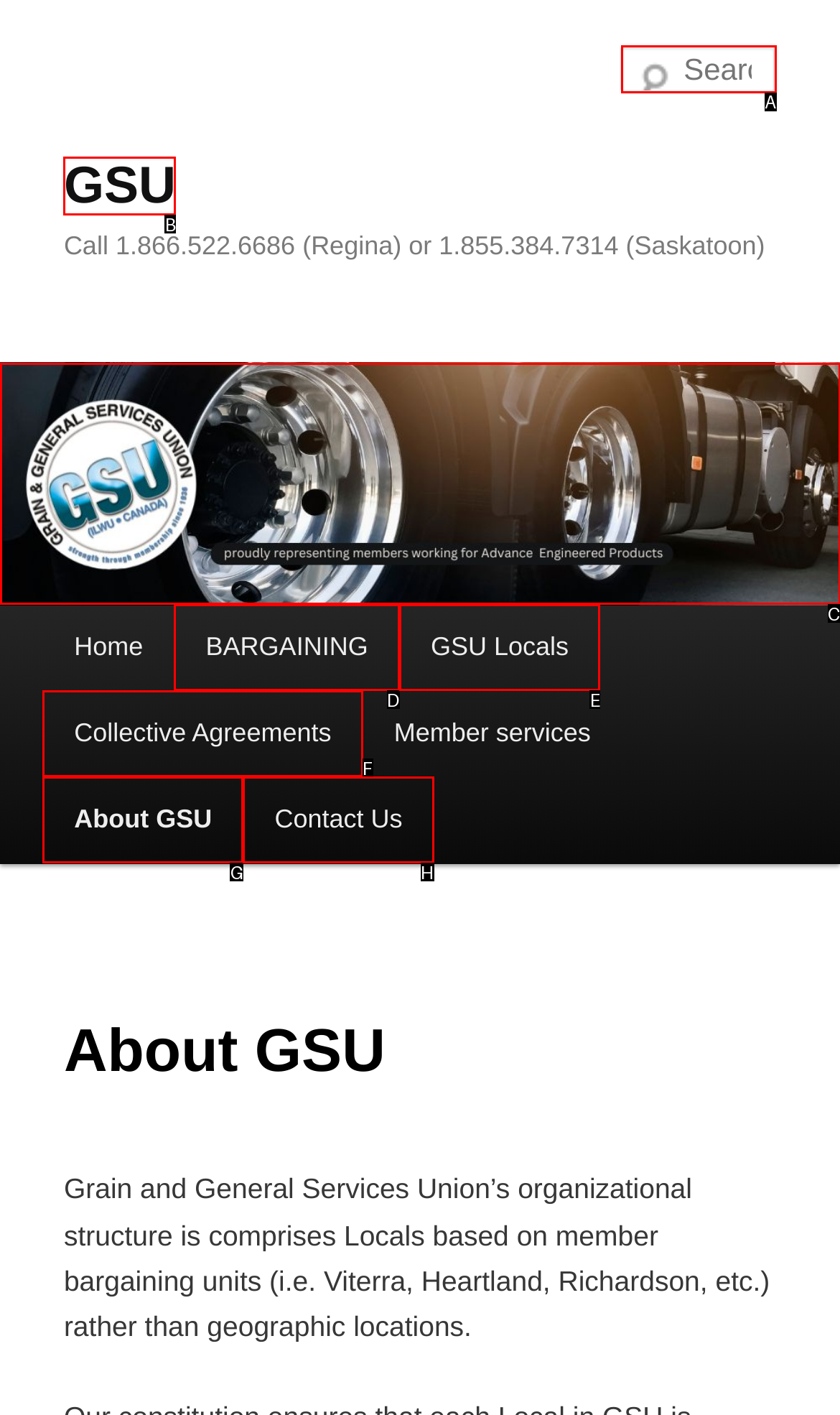Determine the option that aligns with this description: parent_node: Search name="s" placeholder="Search"
Reply with the option's letter directly.

A